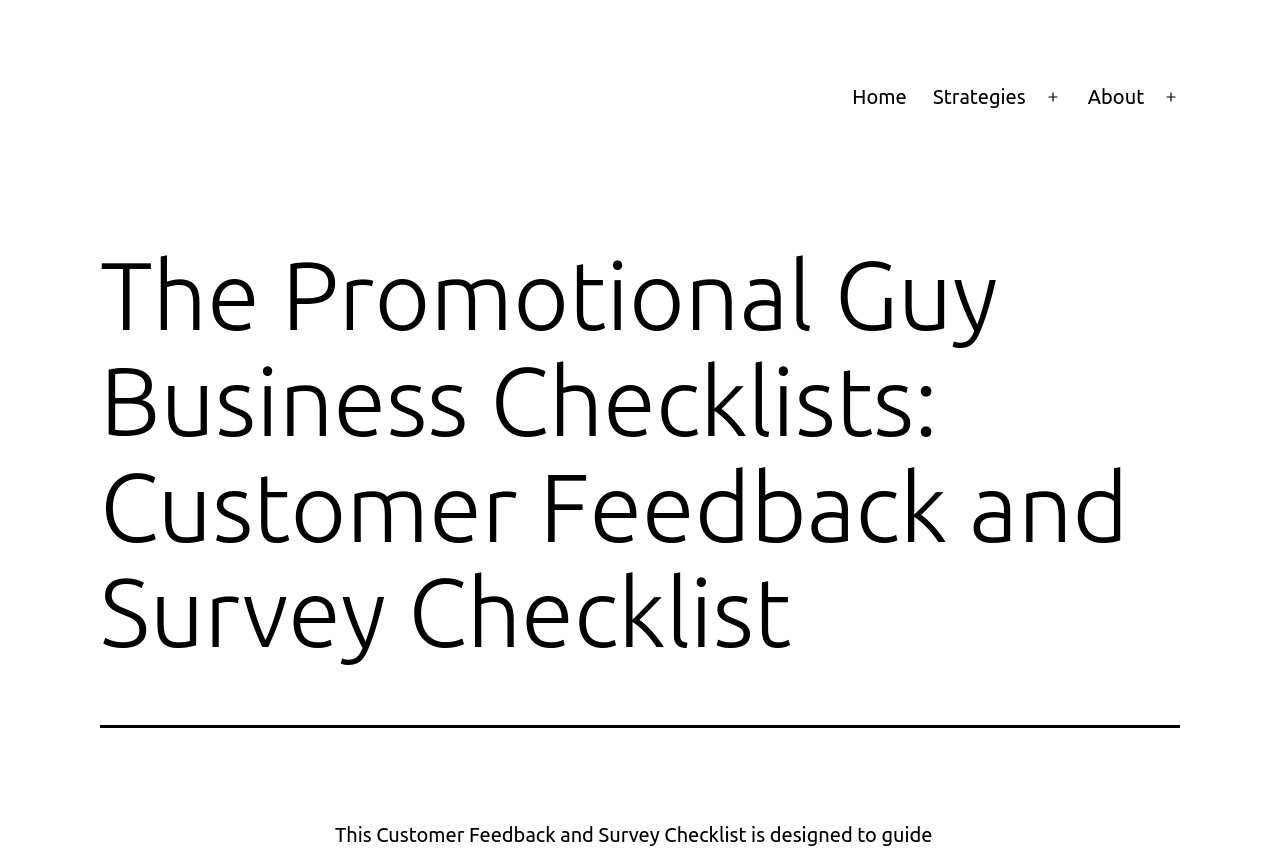How many main menu items are there?
Provide a well-explained and detailed answer to the question.

I counted the number of links and buttons under the 'Primary menu' navigation element, which are 'Home', 'Strategies', 'Open menu', and 'About'. Excluding the 'Open menu' button, there are 4 main menu items.